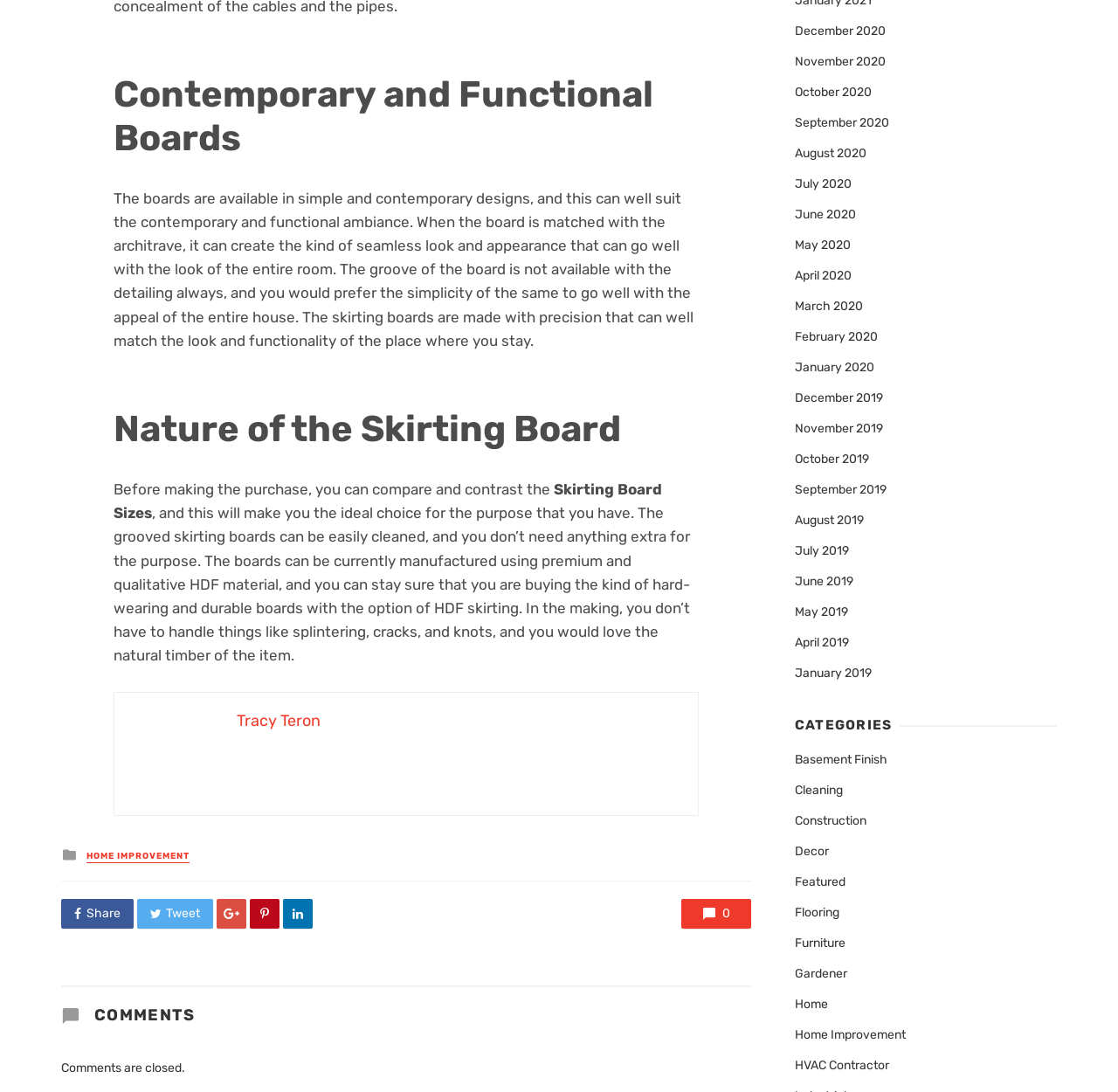What is the author of the article?
Kindly offer a detailed explanation using the data available in the image.

The author of the article can be found by looking at the image and link with the text 'Tracy Teron'. This suggests that Tracy Teron is the author of the article.